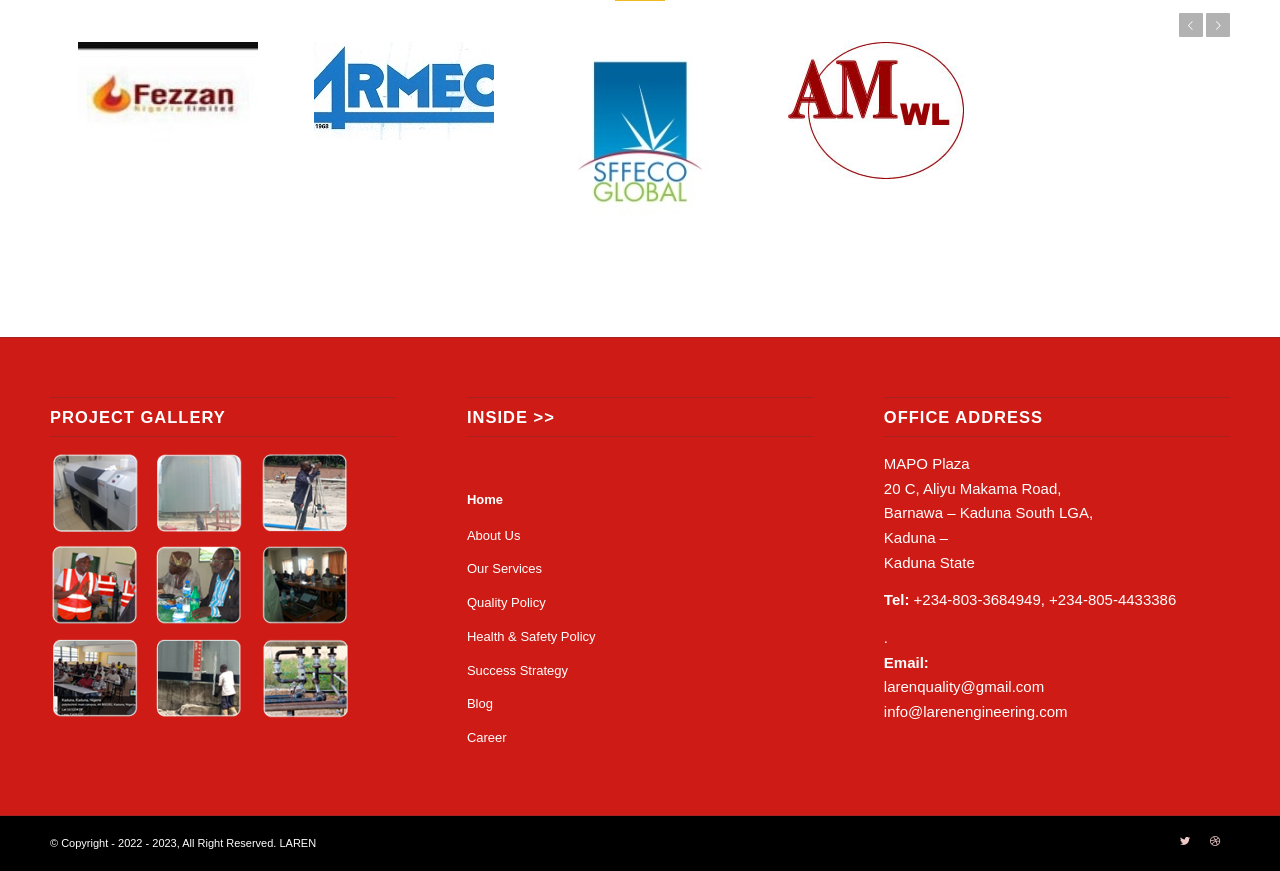How many links are there in the navigation menu? Based on the screenshot, please respond with a single word or phrase.

9